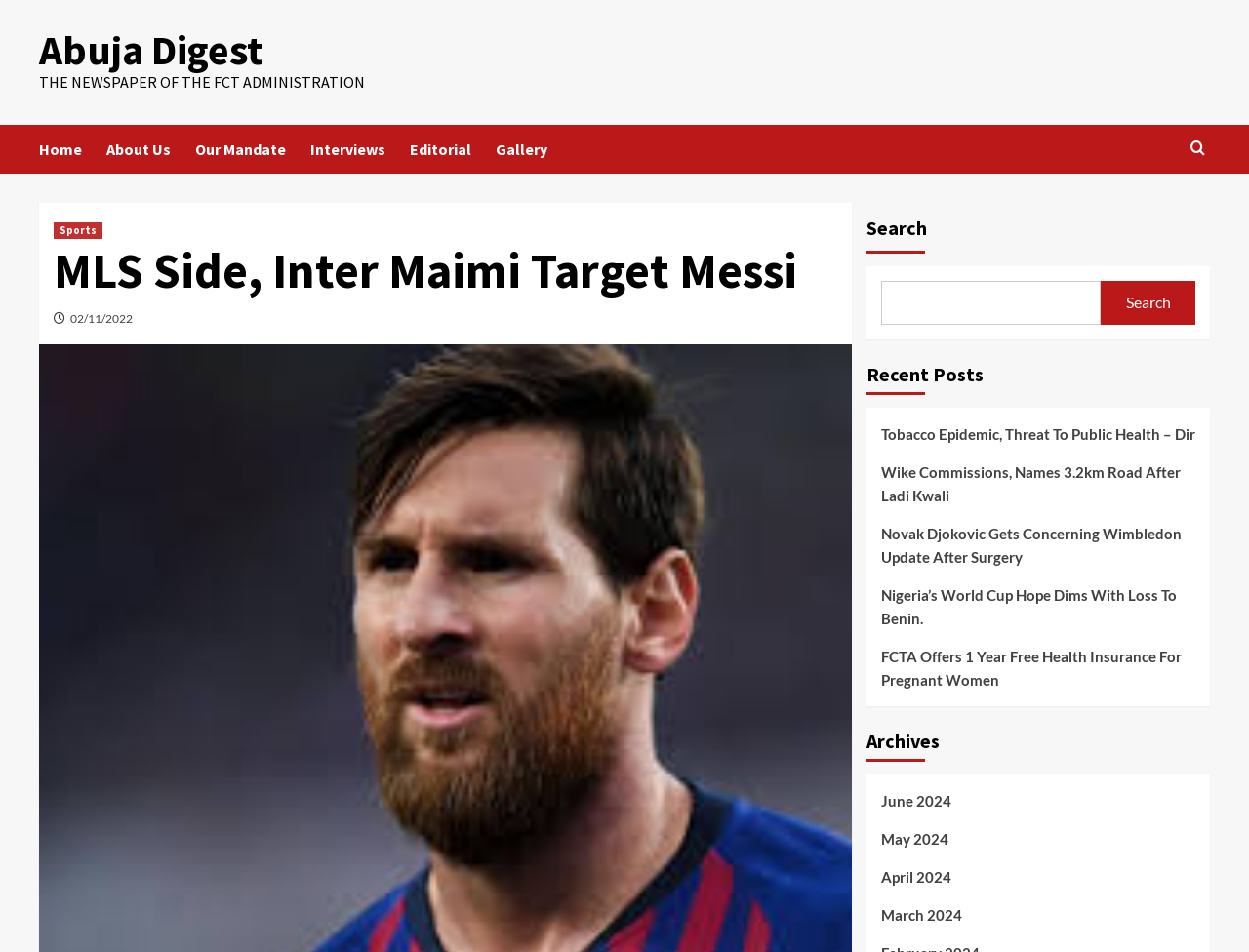Based on the element description, predict the bounding box coordinates (top-left x, top-left y, bottom-right x, bottom-right y) for the UI element in the screenshot: parent_node: Search name="s"

[0.705, 0.295, 0.881, 0.341]